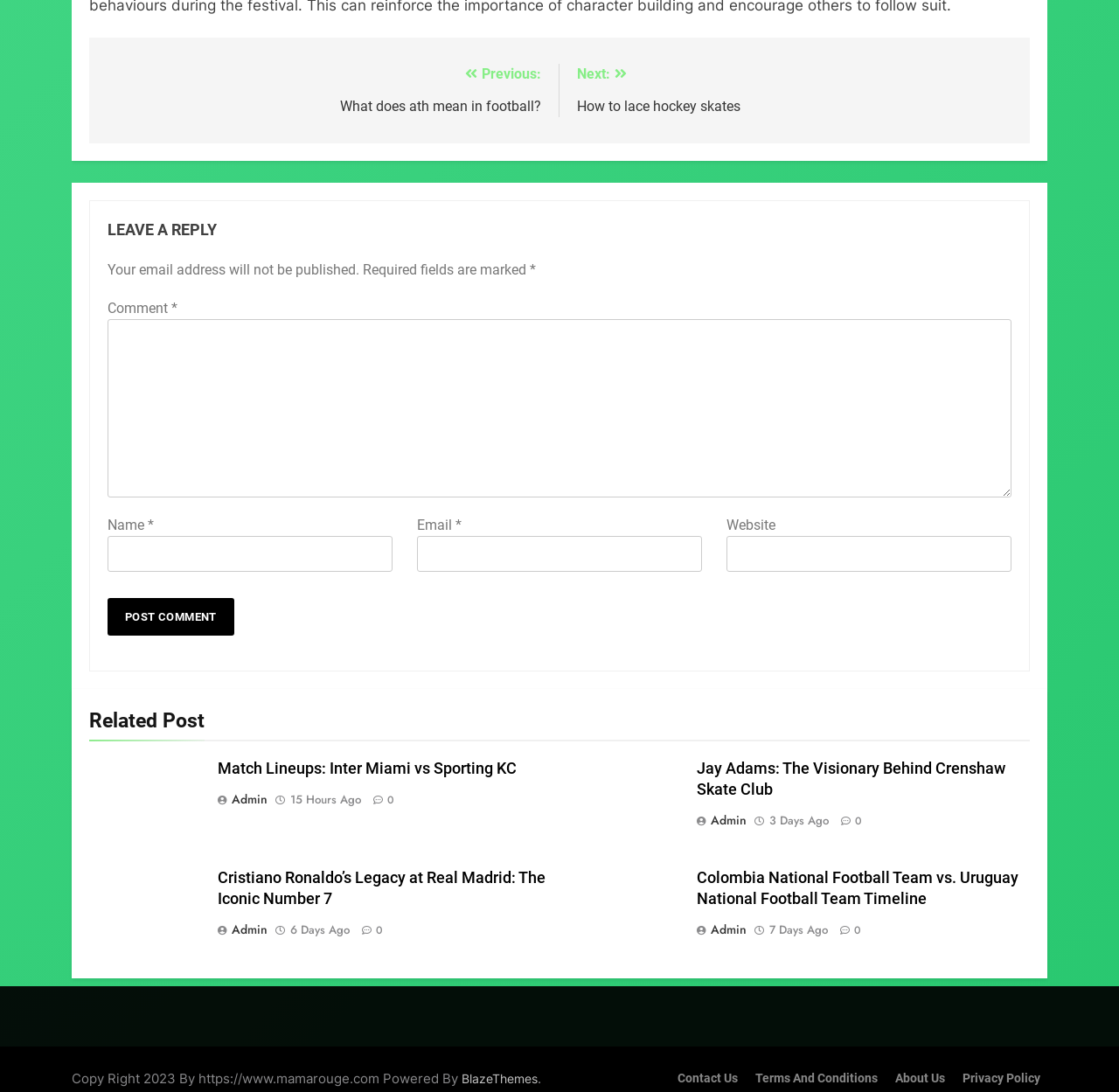Find the bounding box coordinates of the clickable element required to execute the following instruction: "Leave a reply". Provide the coordinates as four float numbers between 0 and 1, i.e., [left, top, right, bottom].

[0.096, 0.201, 0.904, 0.222]